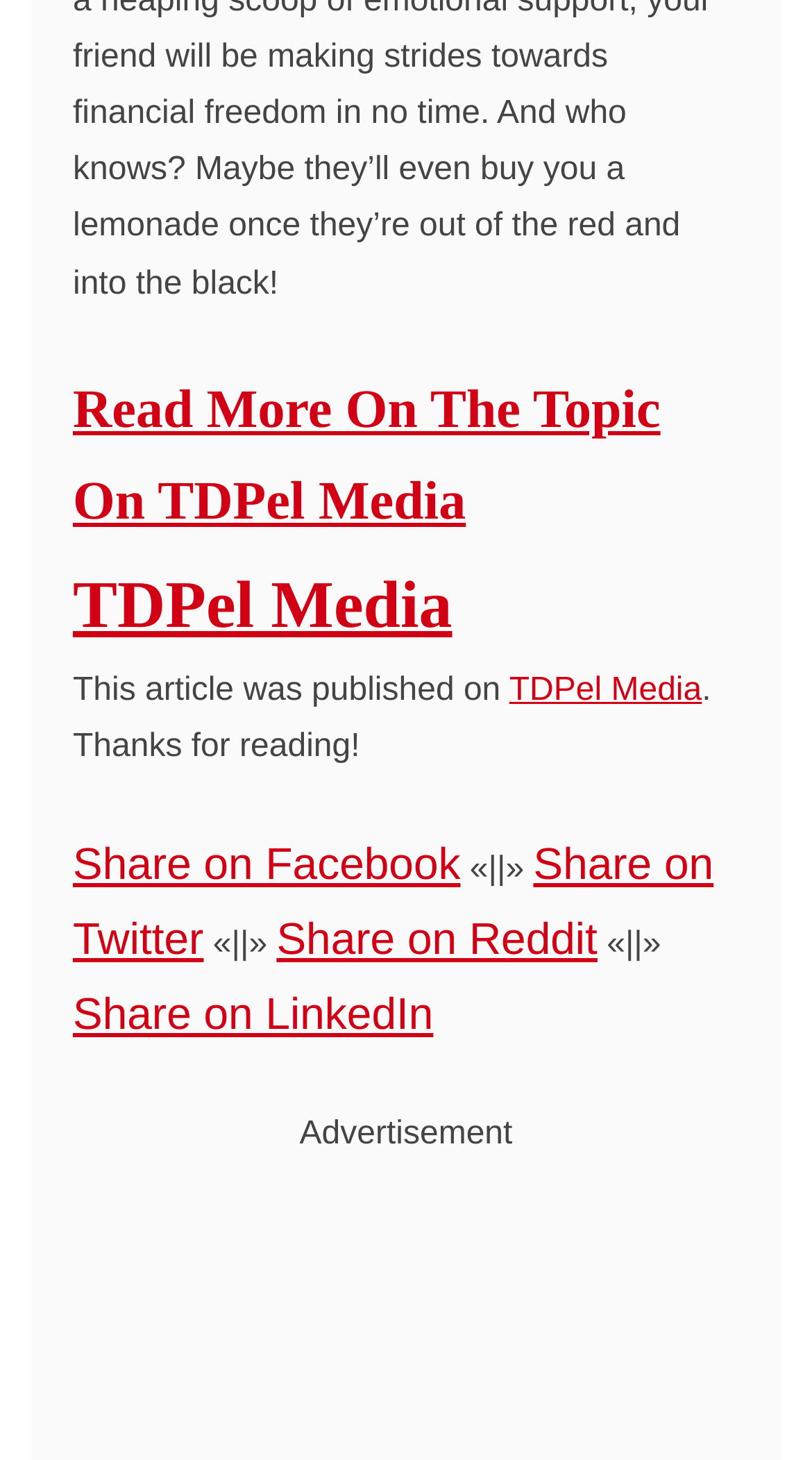What is the relationship between the article and TDPel Media?
With the help of the image, please provide a detailed response to the question.

The webpage states 'This article was published on TDPel Media', indicating that the article was published on the TDPel Media platform.